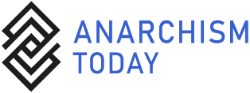What is the background of the logo?
Give a comprehensive and detailed explanation for the question.

According to the caption, the logo is set against a clean background, which implies that the background is plain and uncluttered, allowing the logo to stand out clearly.